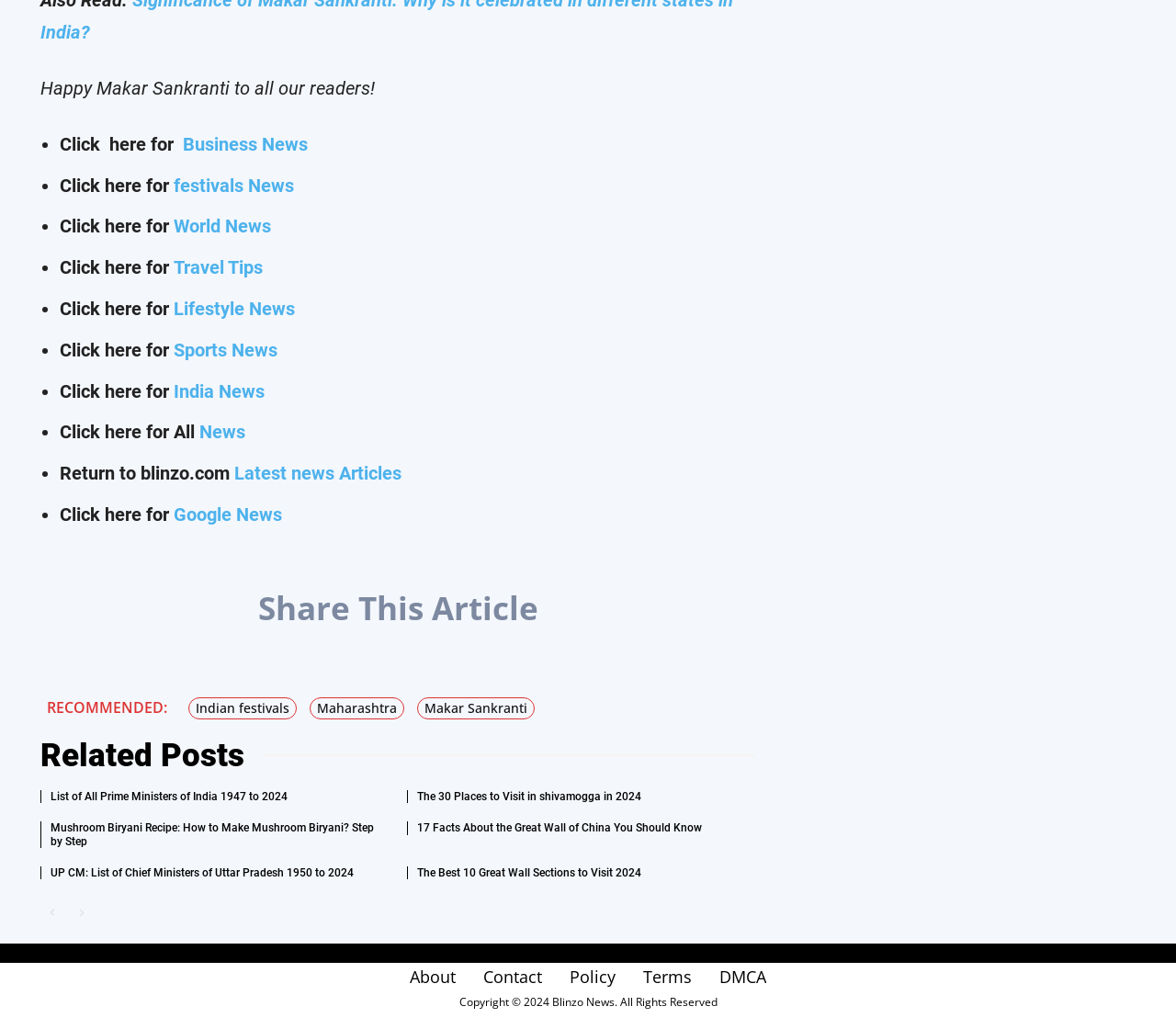What is the purpose of the 'Share This Article' button?
Refer to the screenshot and deliver a thorough answer to the question presented.

The 'Share This Article' button is located at the bottom of the webpage, and it is accompanied by several social media icons, indicating that the purpose of this button is to allow users to share the article on various social media platforms.